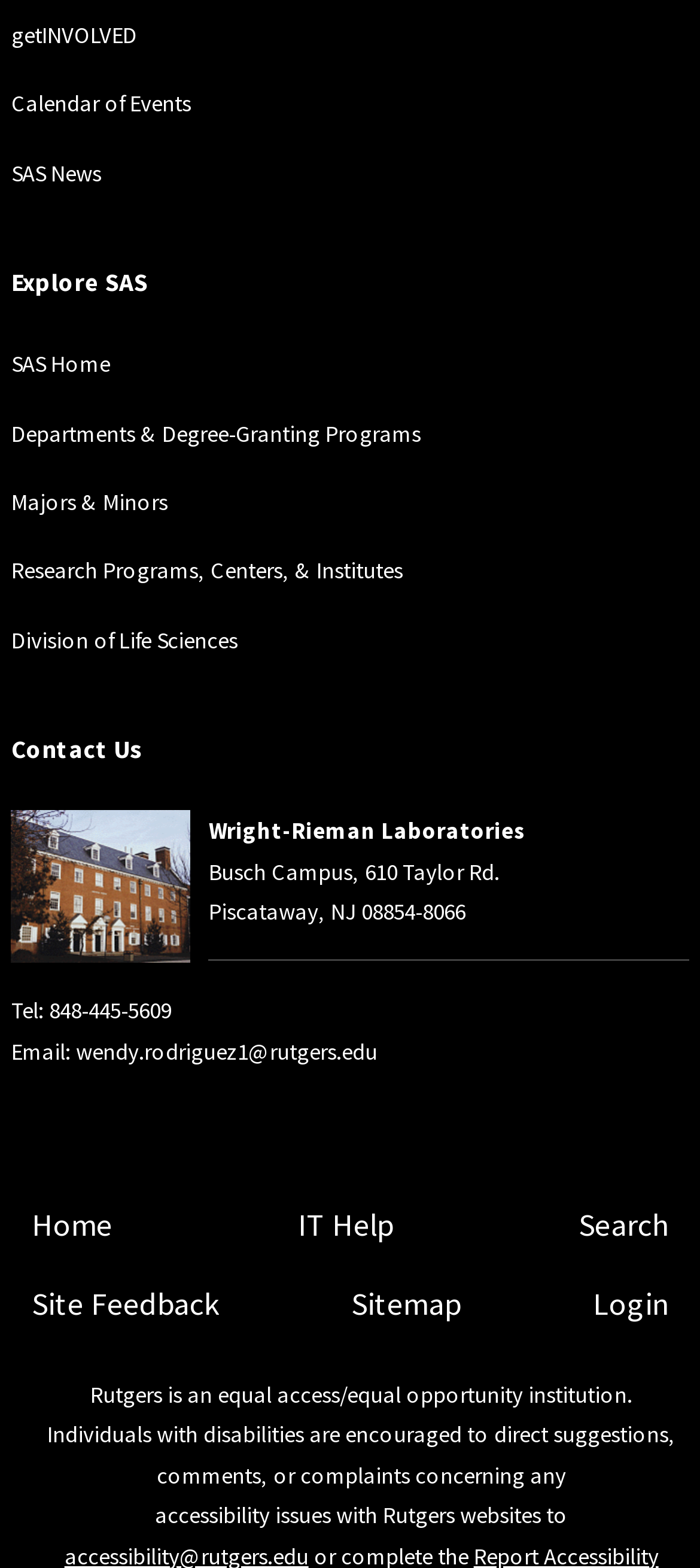Predict the bounding box coordinates of the area that should be clicked to accomplish the following instruction: "contact us via email". The bounding box coordinates should consist of four float numbers between 0 and 1, i.e., [left, top, right, bottom].

[0.109, 0.661, 0.539, 0.679]